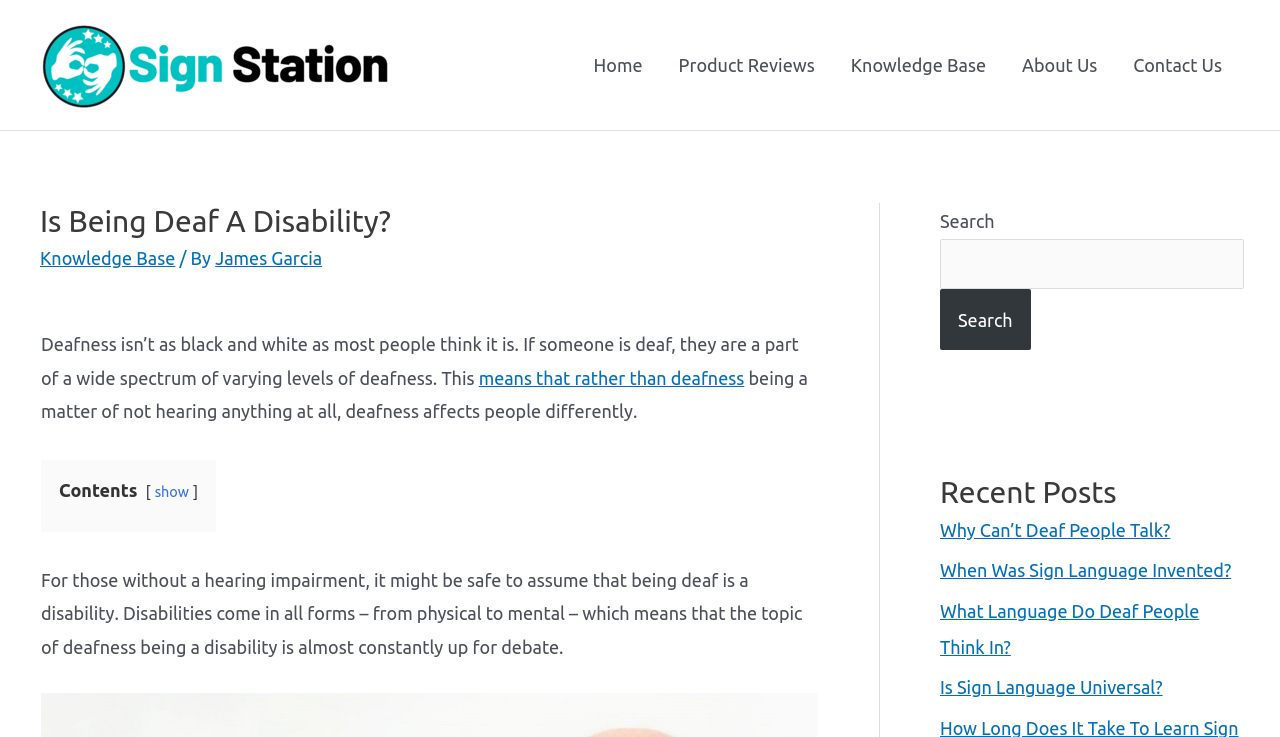What is the main topic of this webpage?
Please use the image to deliver a detailed and complete answer.

Based on the webpage content, the main topic is about deafness, its definition, and its implications. The webpage discusses whether being deaf is a disability, the diversity of deafness, and the term 'hearing impairment'.